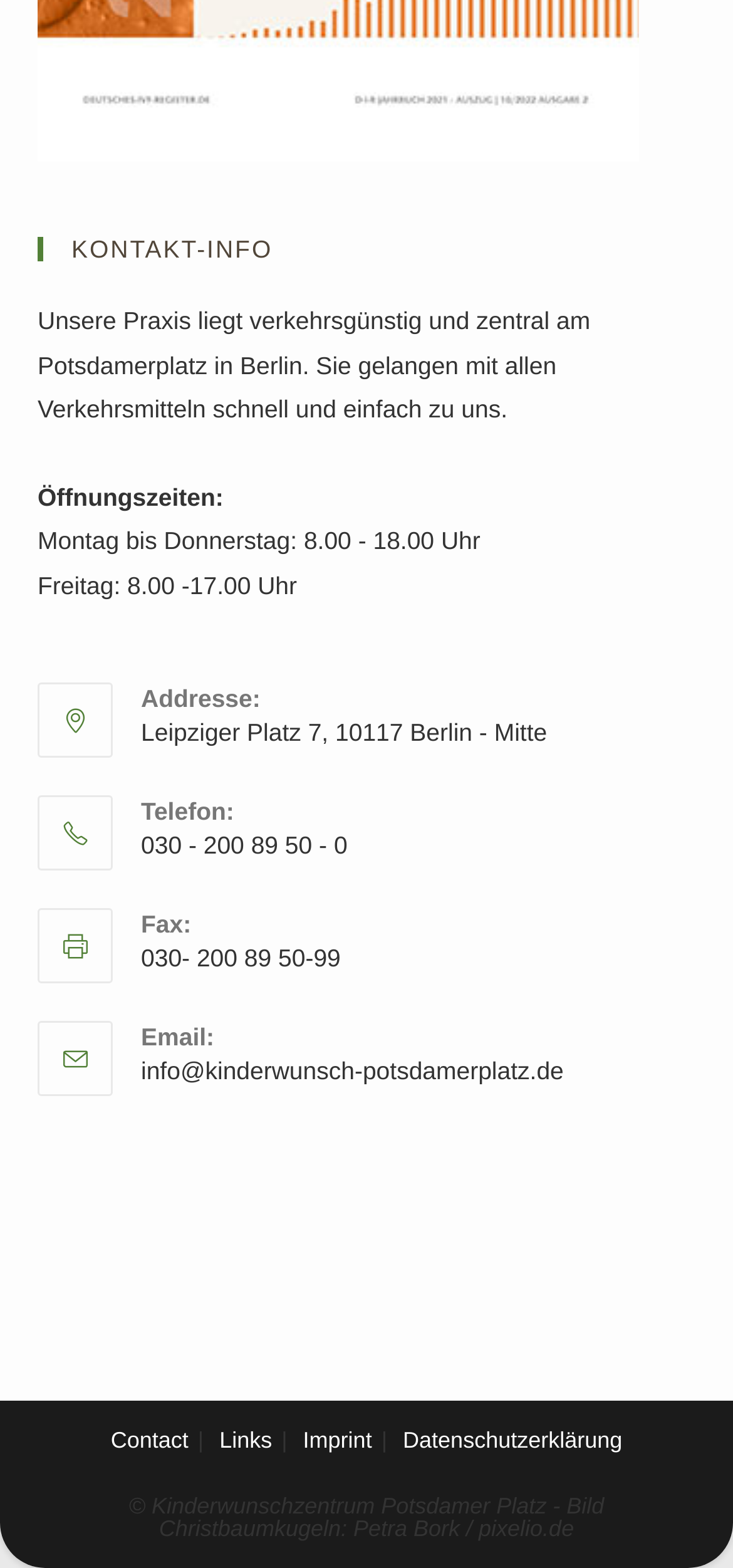Given the webpage screenshot, identify the bounding box of the UI element that matches this description: "Datenschutzerklärung".

[0.55, 0.91, 0.849, 0.927]